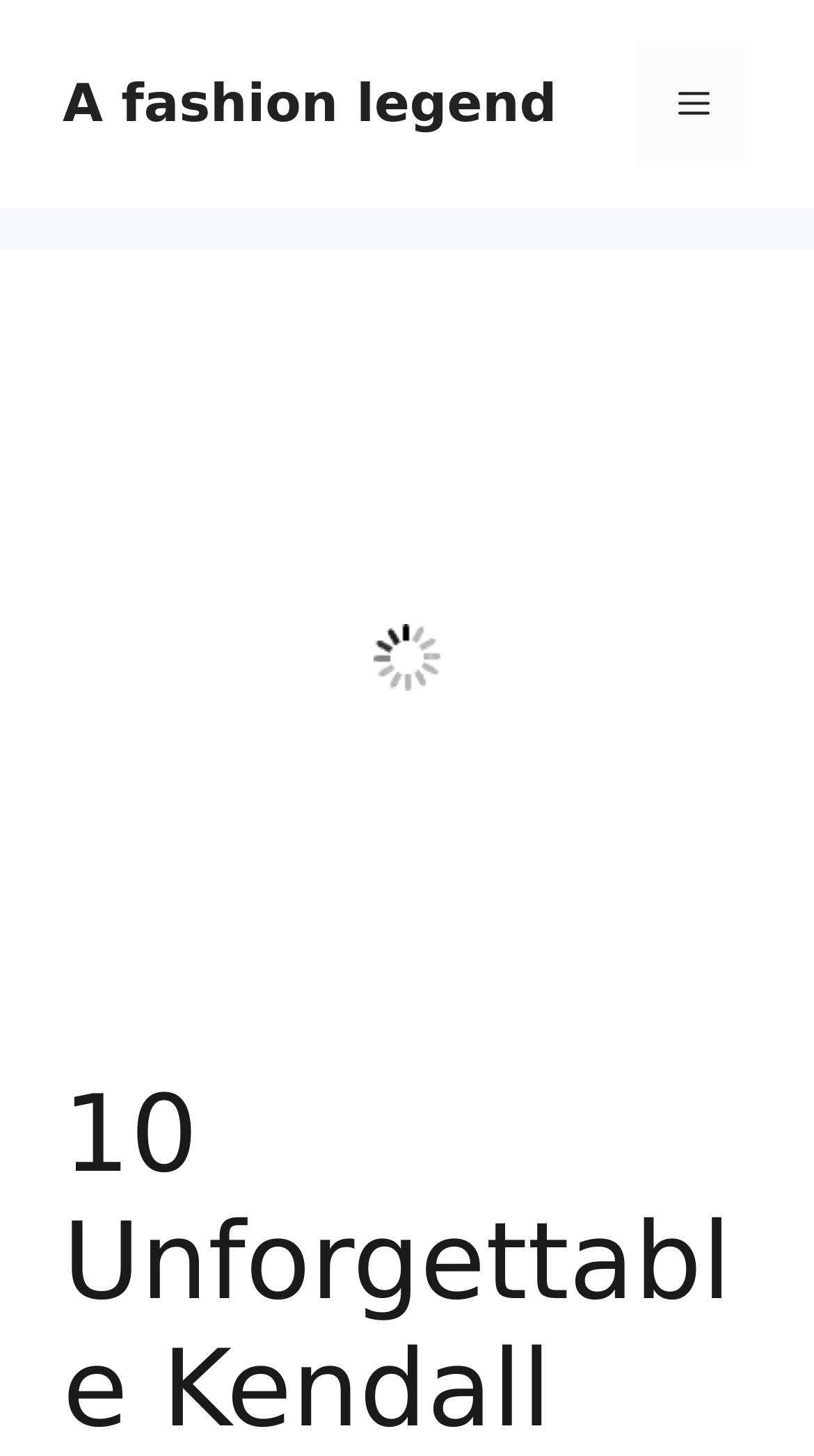Mark the bounding box of the element that matches the following description: "only necessary settings".

None